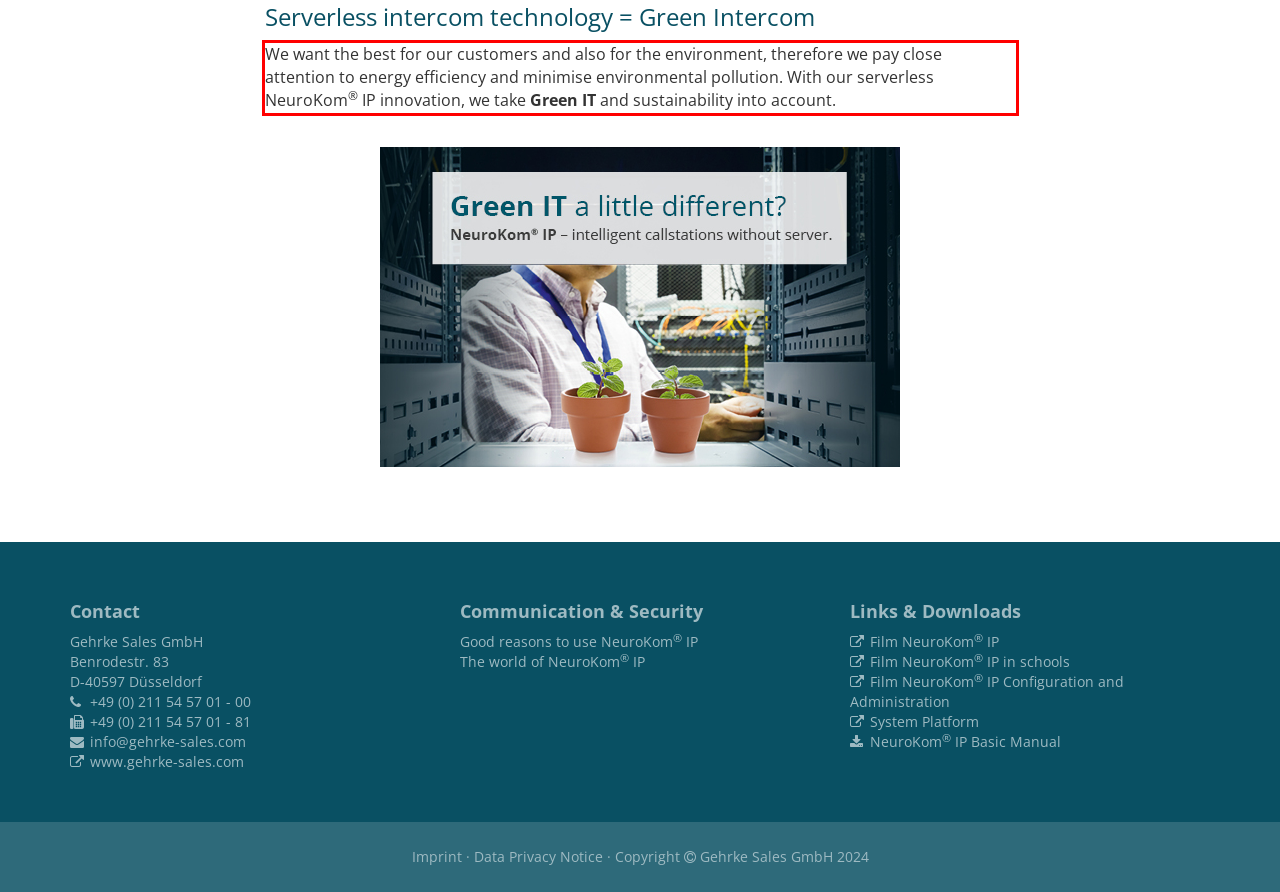Review the screenshot of the webpage and recognize the text inside the red rectangle bounding box. Provide the extracted text content.

We want the best for our customers and also for the environment, therefore we pay close attention to energy efficiency and minimise environmental pollution. With our serverless NeuroKom® IP innovation, we take Green IT and sustainability into account.